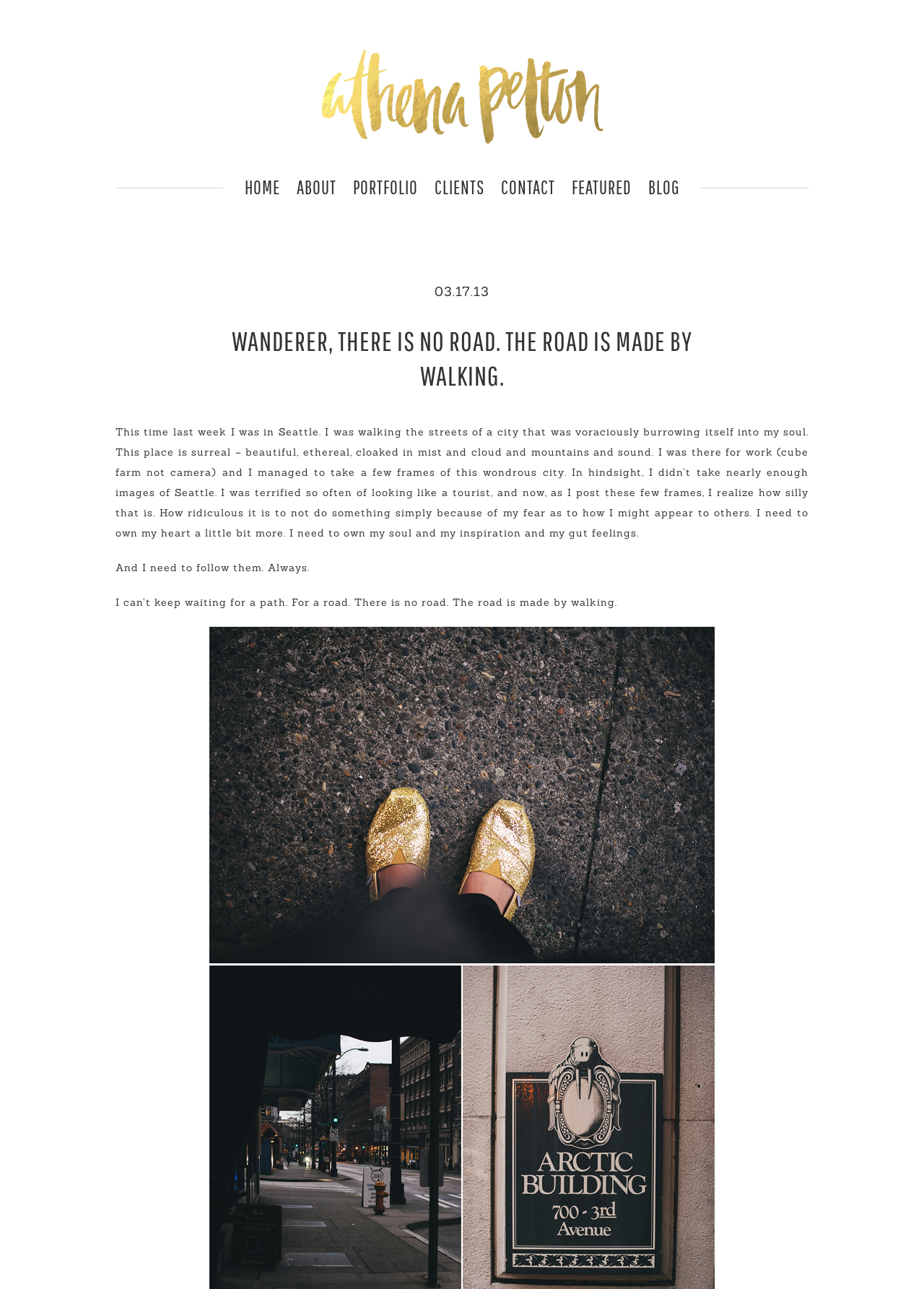Provide a thorough and detailed response to the question by examining the image: 
What is the theme of the author's writing?

The author's writing touches on themes of self-discovery, inspiration, and following one's heart, as evidenced by phrases such as 'I need to own my heart a little bit more' and 'The road is made by walking'.